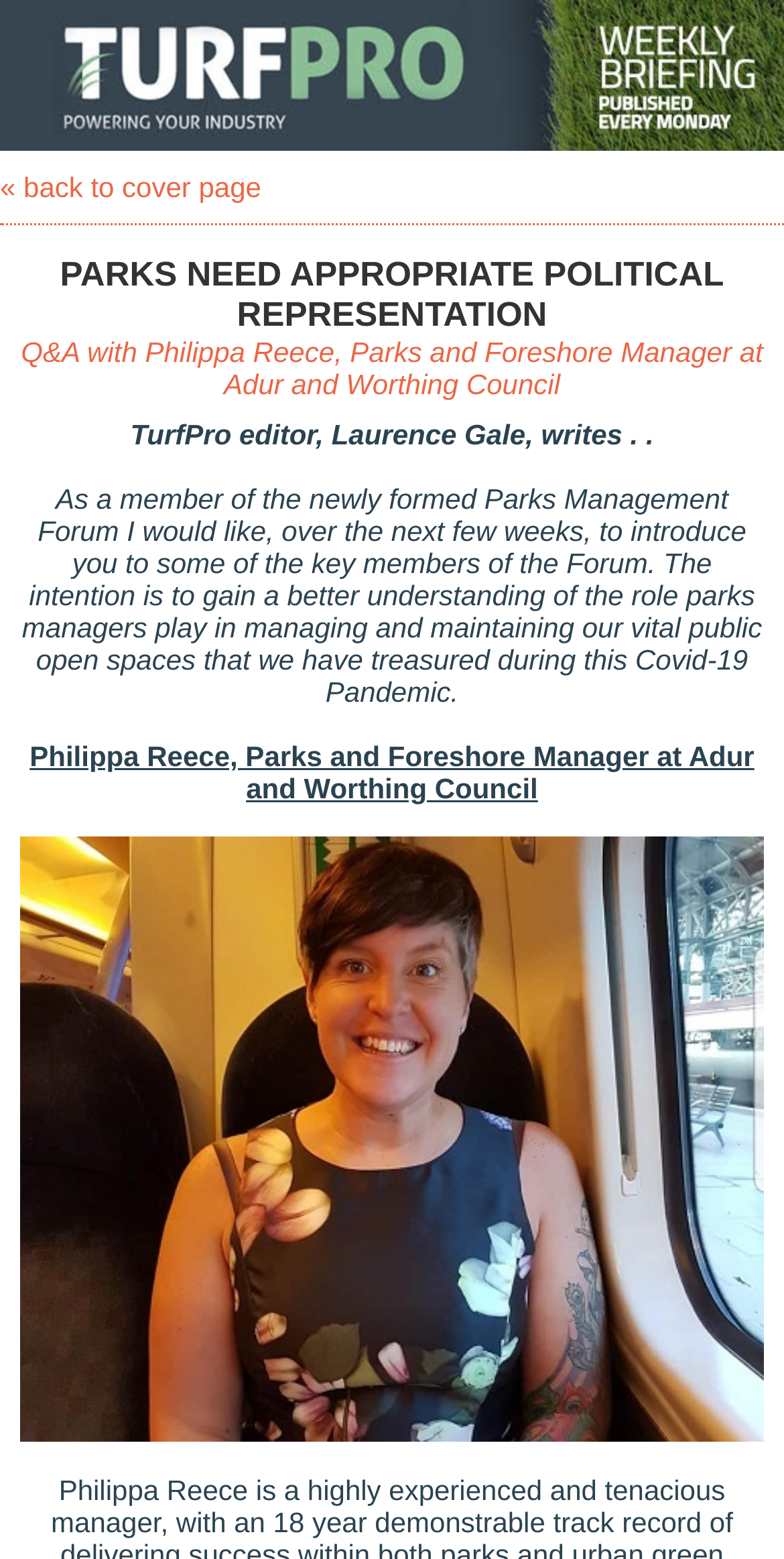Find the bounding box coordinates for the HTML element described in this sentence: "« back to cover page". Provide the coordinates as four float numbers between 0 and 1, in the format [left, top, right, bottom].

[0.0, 0.11, 0.333, 0.13]